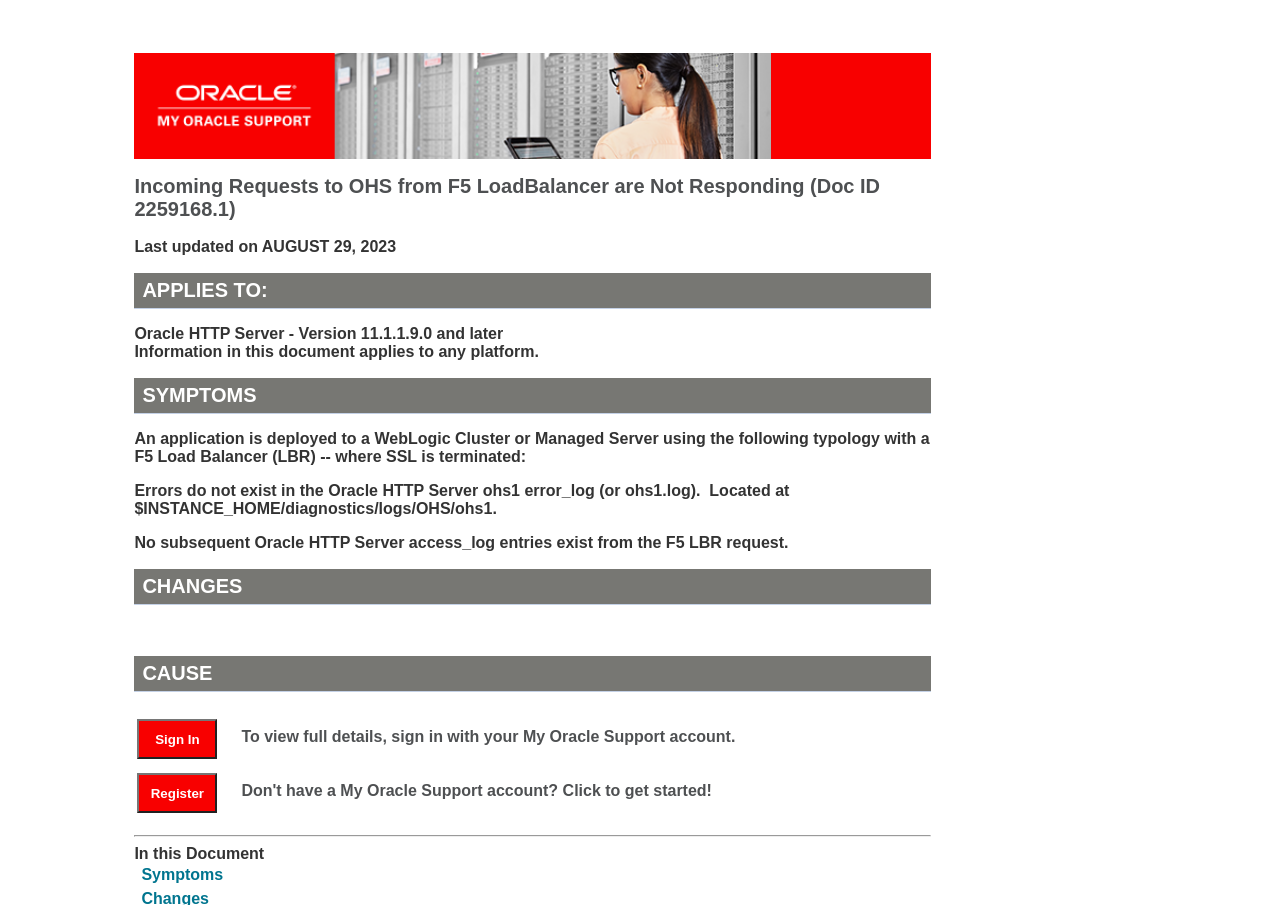How many rows are there in the second table?
Use the screenshot to answer the question with a single word or phrase.

2